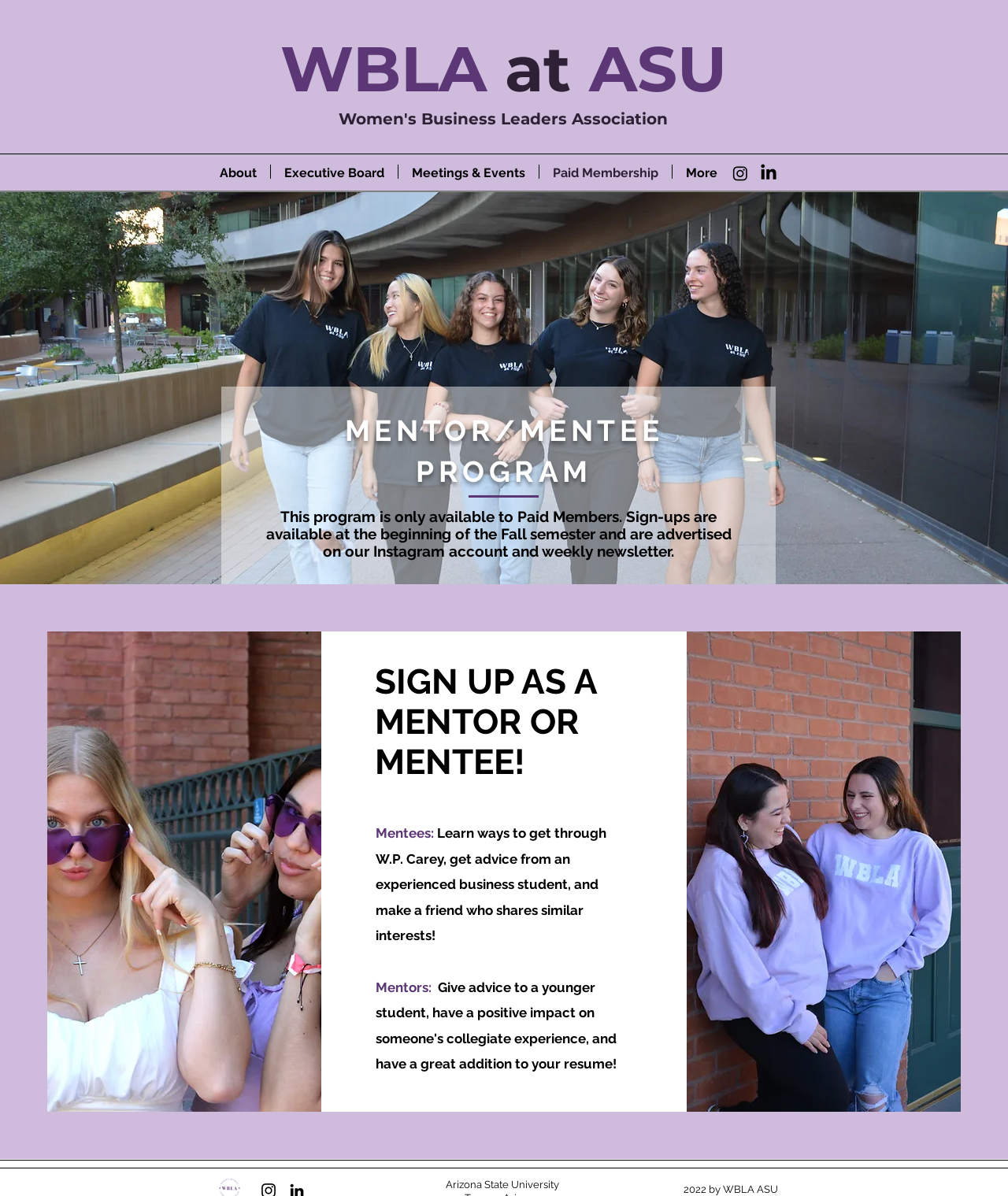Extract the main heading from the webpage content.

Women's Business Leaders Association